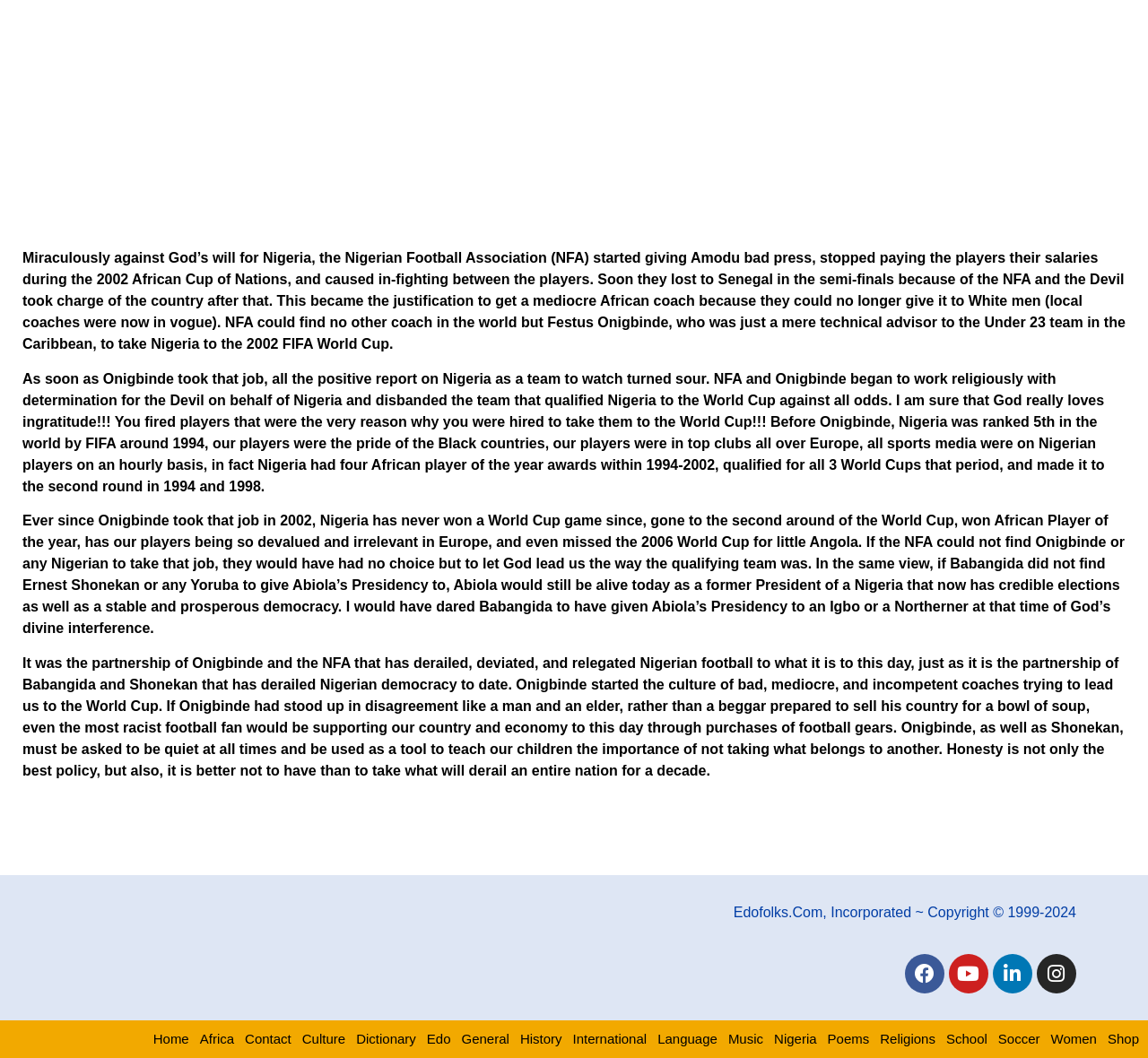Please find the bounding box coordinates of the element that must be clicked to perform the given instruction: "Go to Home page". The coordinates should be four float numbers from 0 to 1, i.e., [left, top, right, bottom].

[0.133, 0.973, 0.165, 0.992]